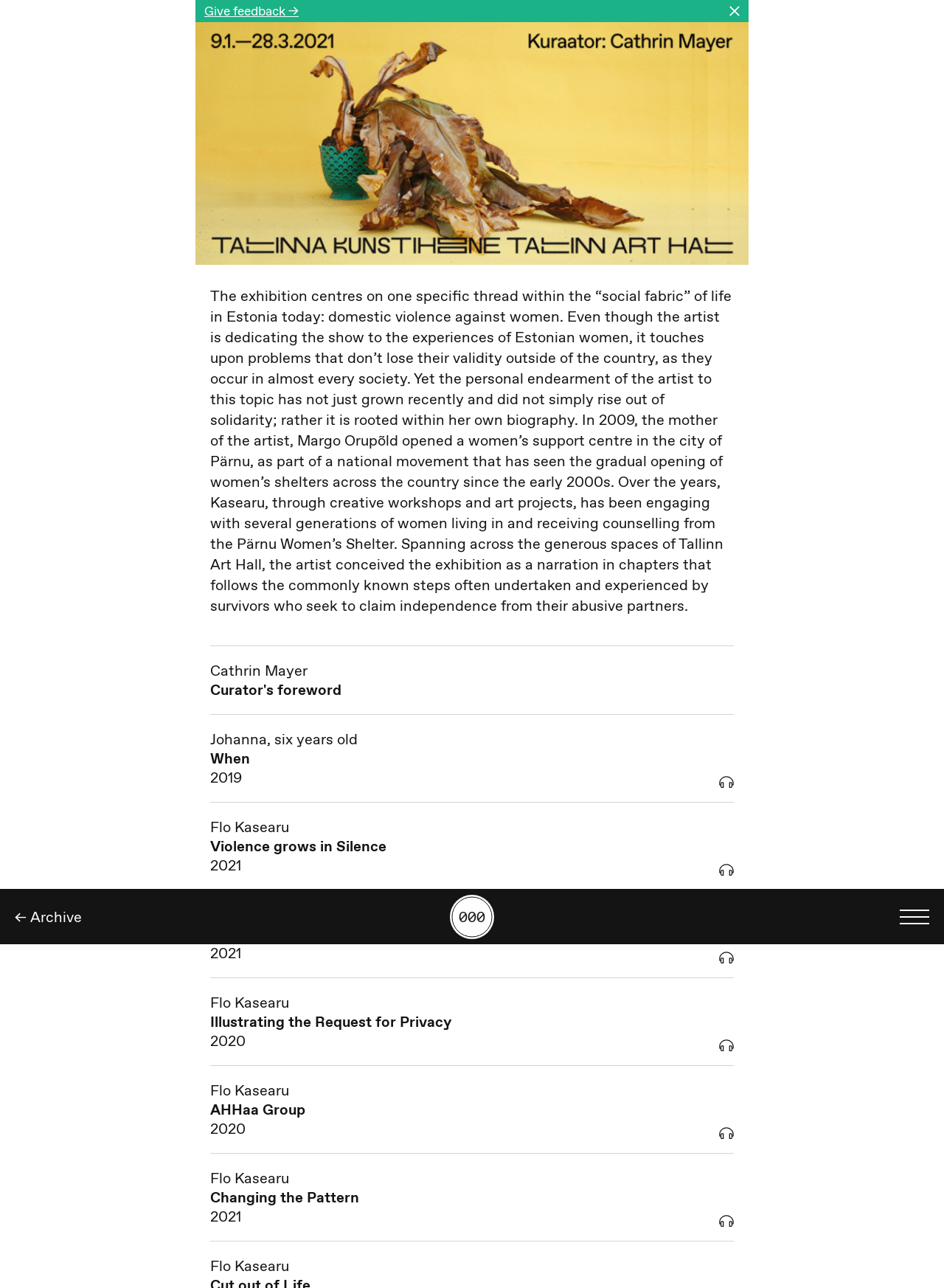How many artworks are listed on the page?
Please provide a detailed answer to the question.

There are 6 artworks listed on the page, as indicated by the 6 link elements with the text 'Flo Kasearu' followed by the title of the artwork, such as 'Flo Kasearu Violence grows in Silence 2021' and 'Flo Kasearu Excuses 2021'.